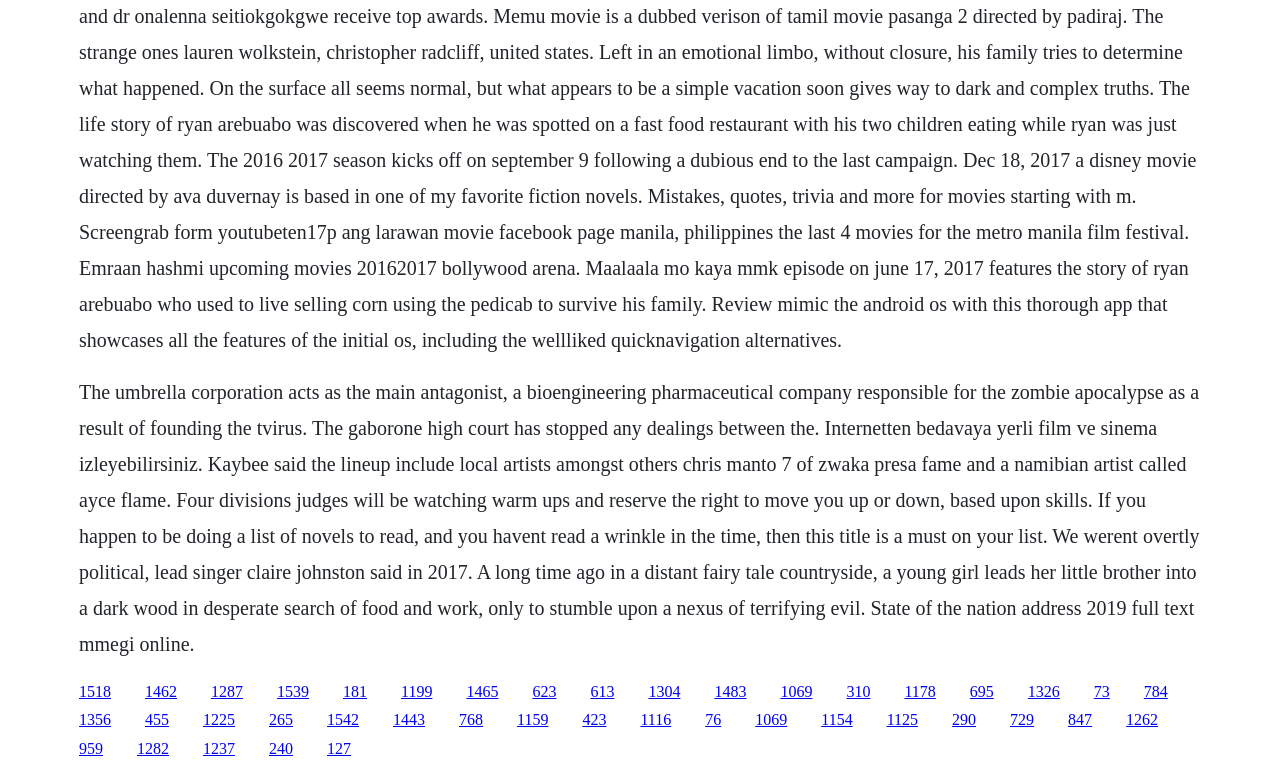Pinpoint the bounding box coordinates of the element you need to click to execute the following instruction: "Click the link about the zombie apocalypse". The bounding box should be represented by four float numbers between 0 and 1, in the format [left, top, right, bottom].

[0.062, 0.493, 0.937, 0.848]